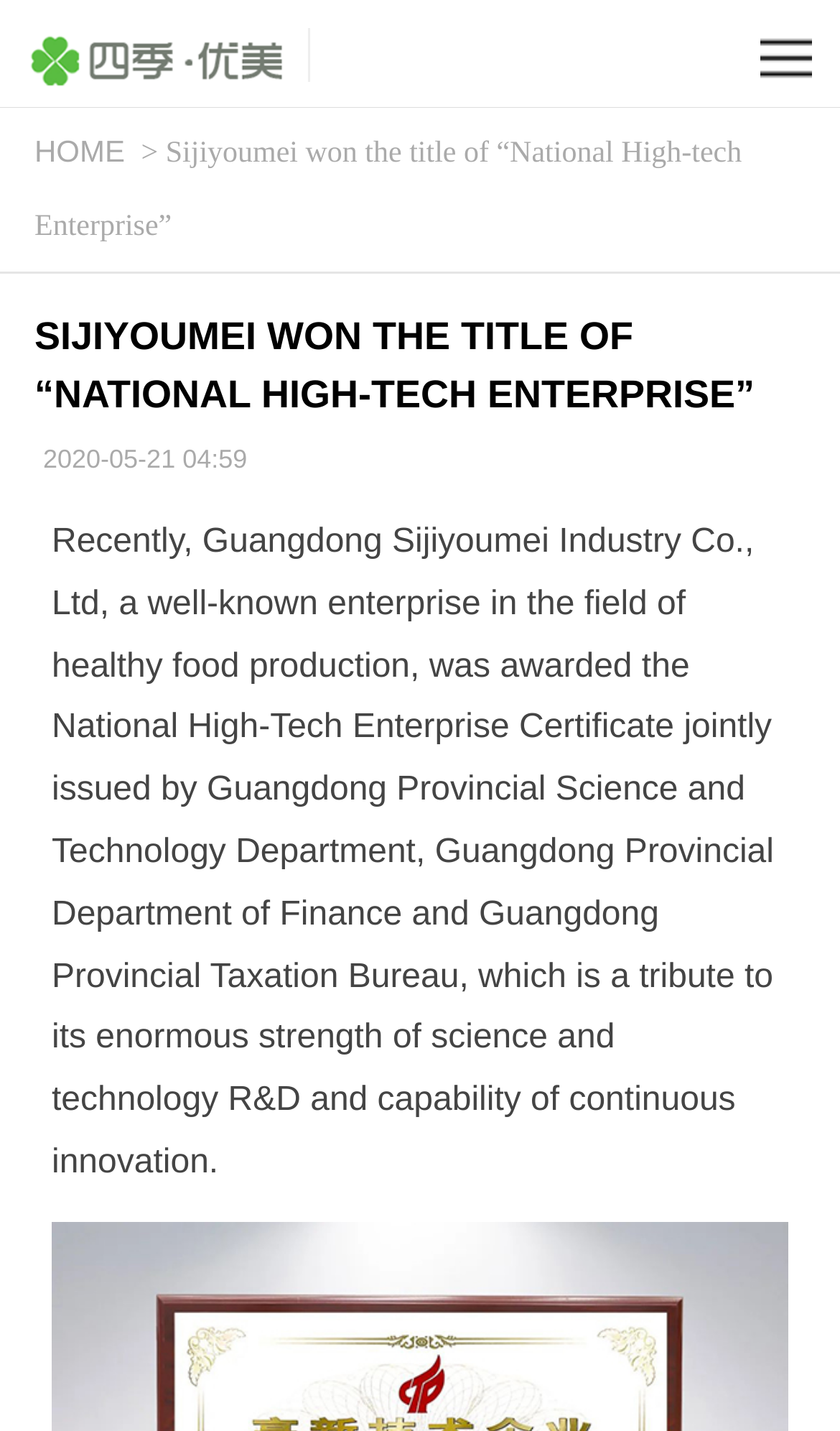Please provide a one-word or short phrase answer to the question:
How many images are on the top navigation bar?

2